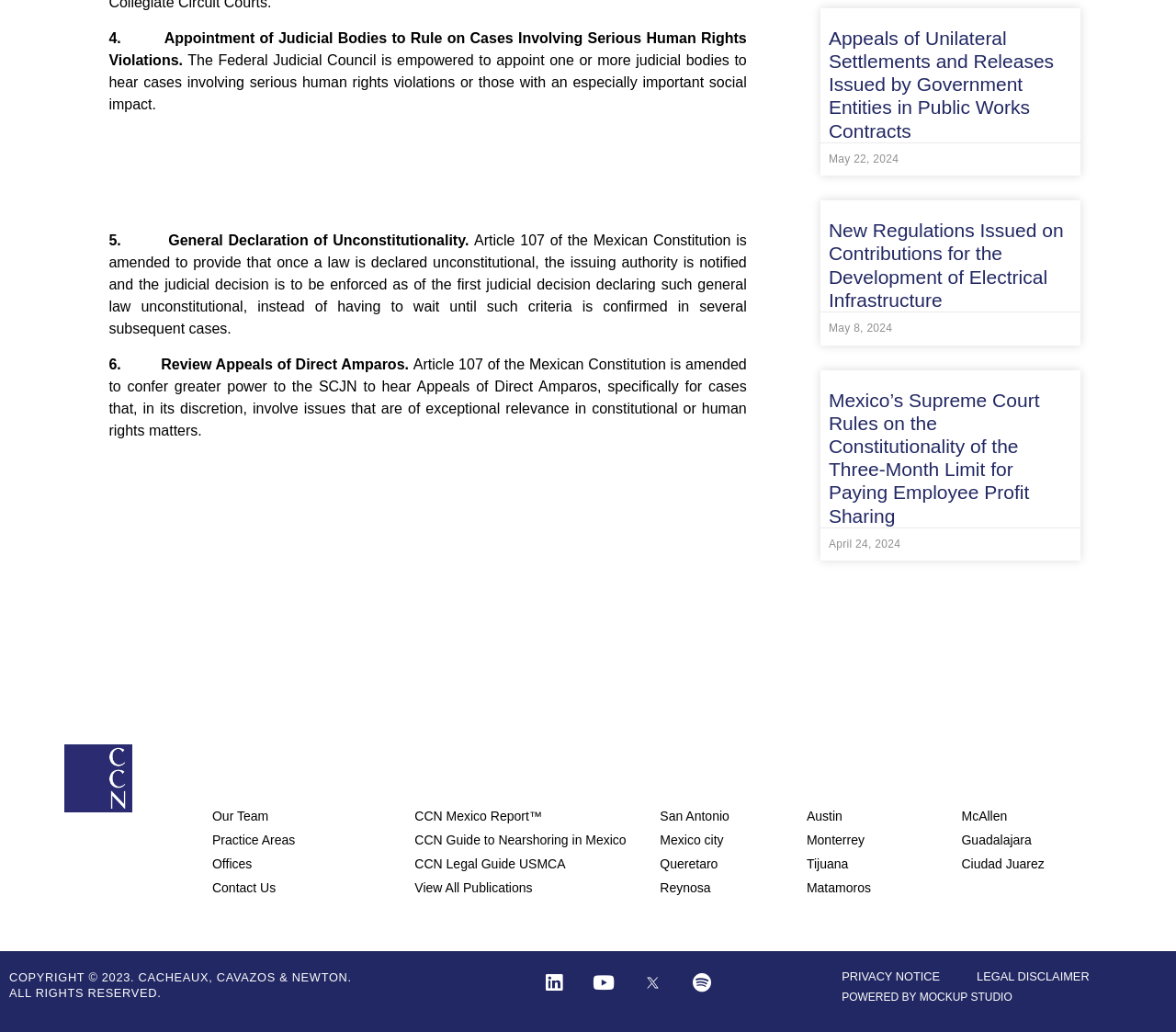Please identify the coordinates of the bounding box for the clickable region that will accomplish this instruction: "Contact 'San Antonio' office".

[0.561, 0.784, 0.674, 0.799]